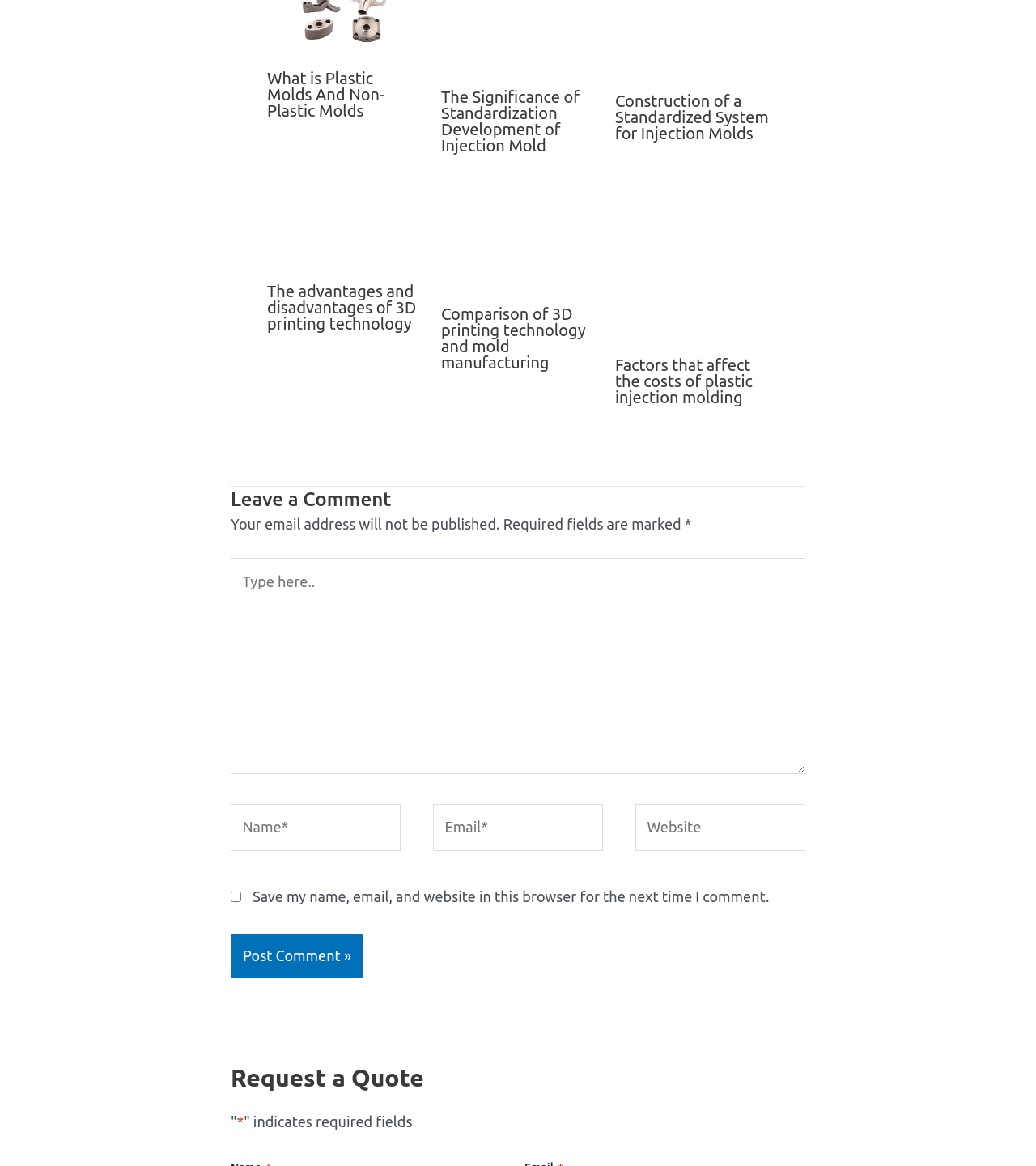What is the topic of the first article?
Please use the image to provide a one-word or short phrase answer.

Plastic Molds And Non-Plastic Molds